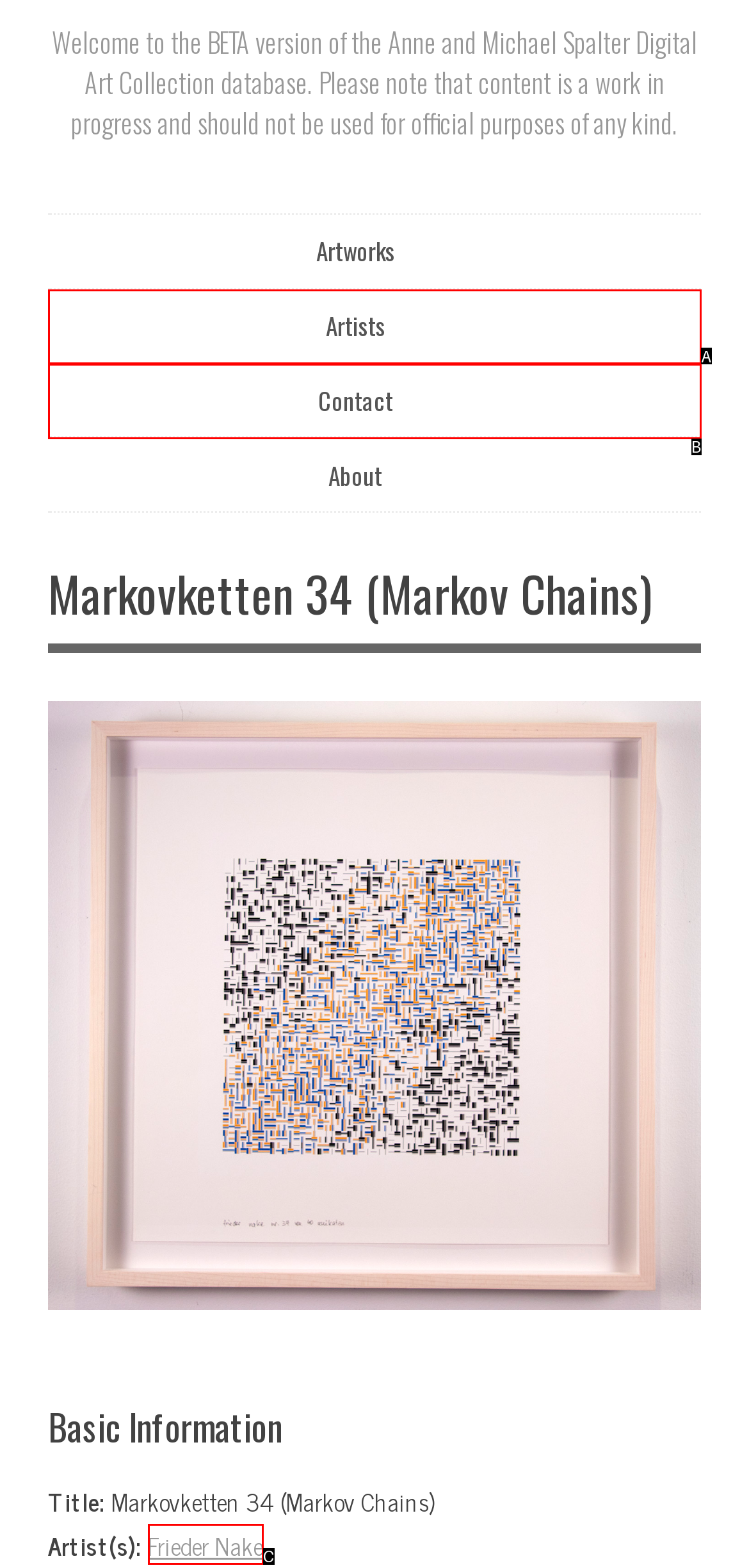Look at the description: Frieder Nake
Determine the letter of the matching UI element from the given choices.

C